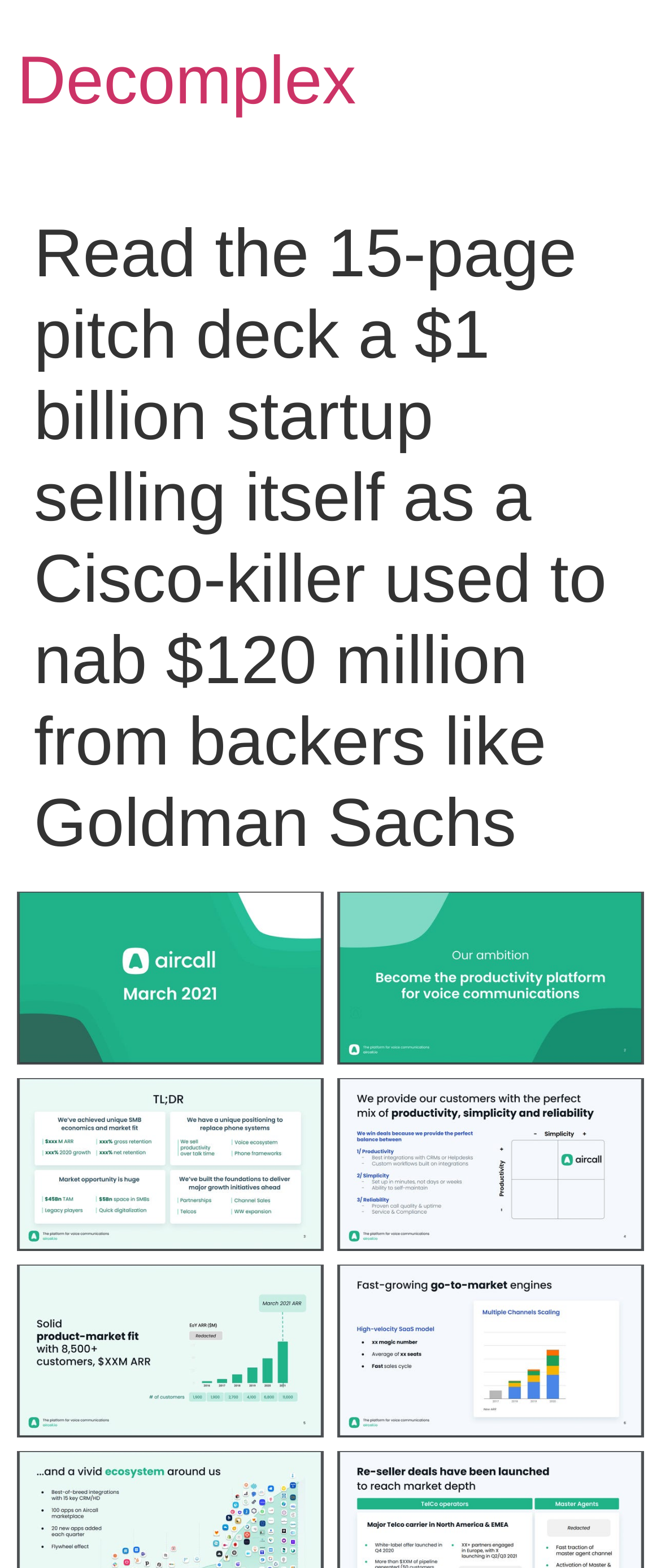What is the width of the first figure? Based on the image, give a response in one word or a short phrase.

0.464